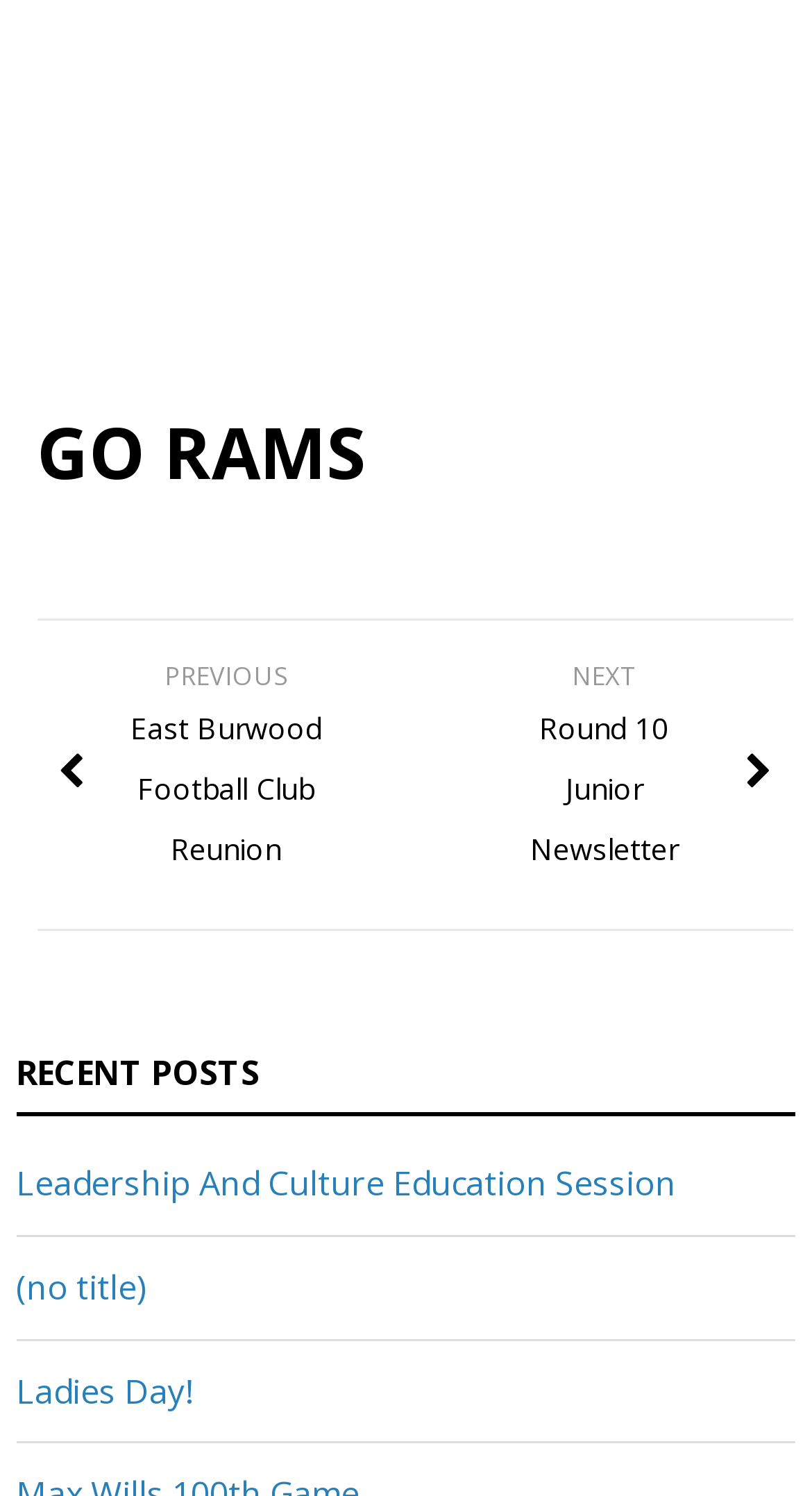How many links are there in the recent posts section?
Using the information from the image, give a concise answer in one word or a short phrase.

3